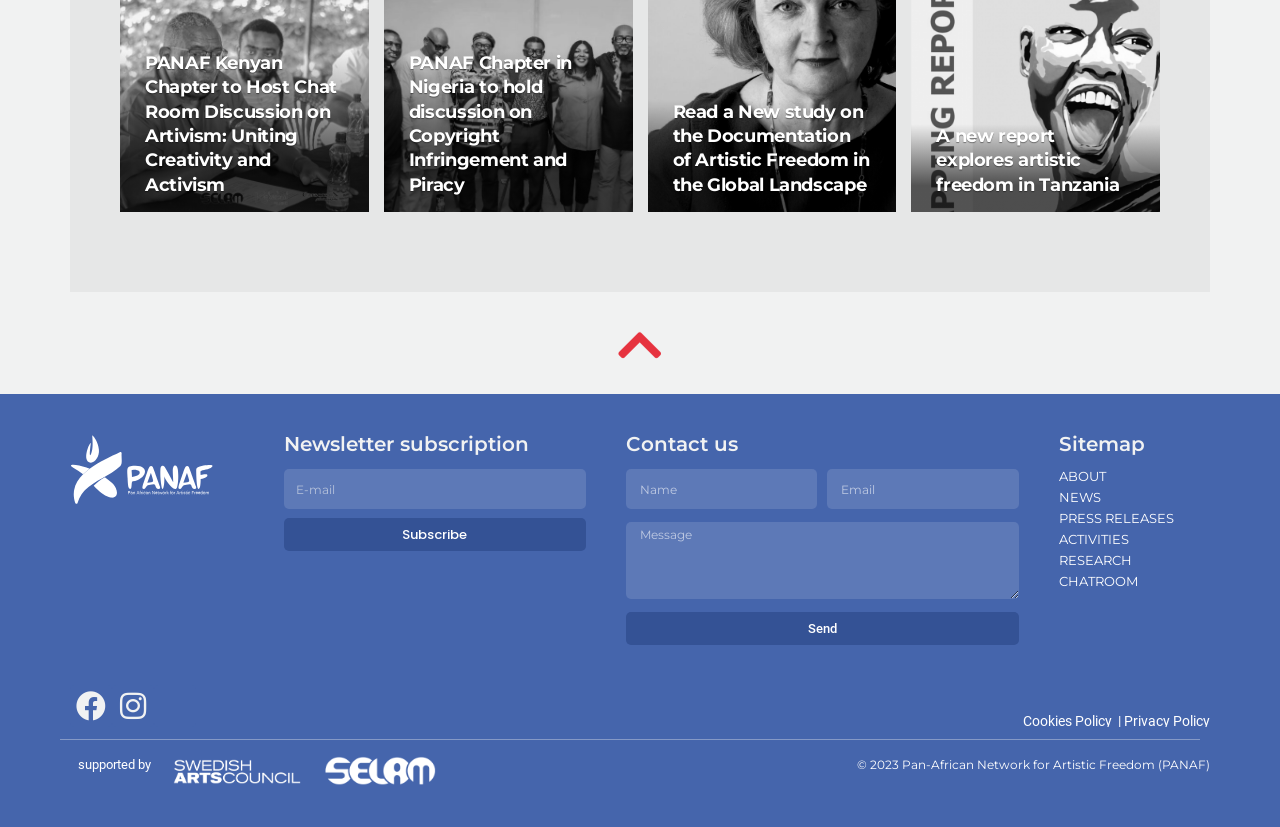What is the topic of the first heading?
Please provide a comprehensive answer to the question based on the webpage screenshot.

The first heading is 'PANAF Kenyan Chapter to Host Chat Room Discussion on Artivism: Uniting Creativity and Activism', which indicates that the topic is Artivism.